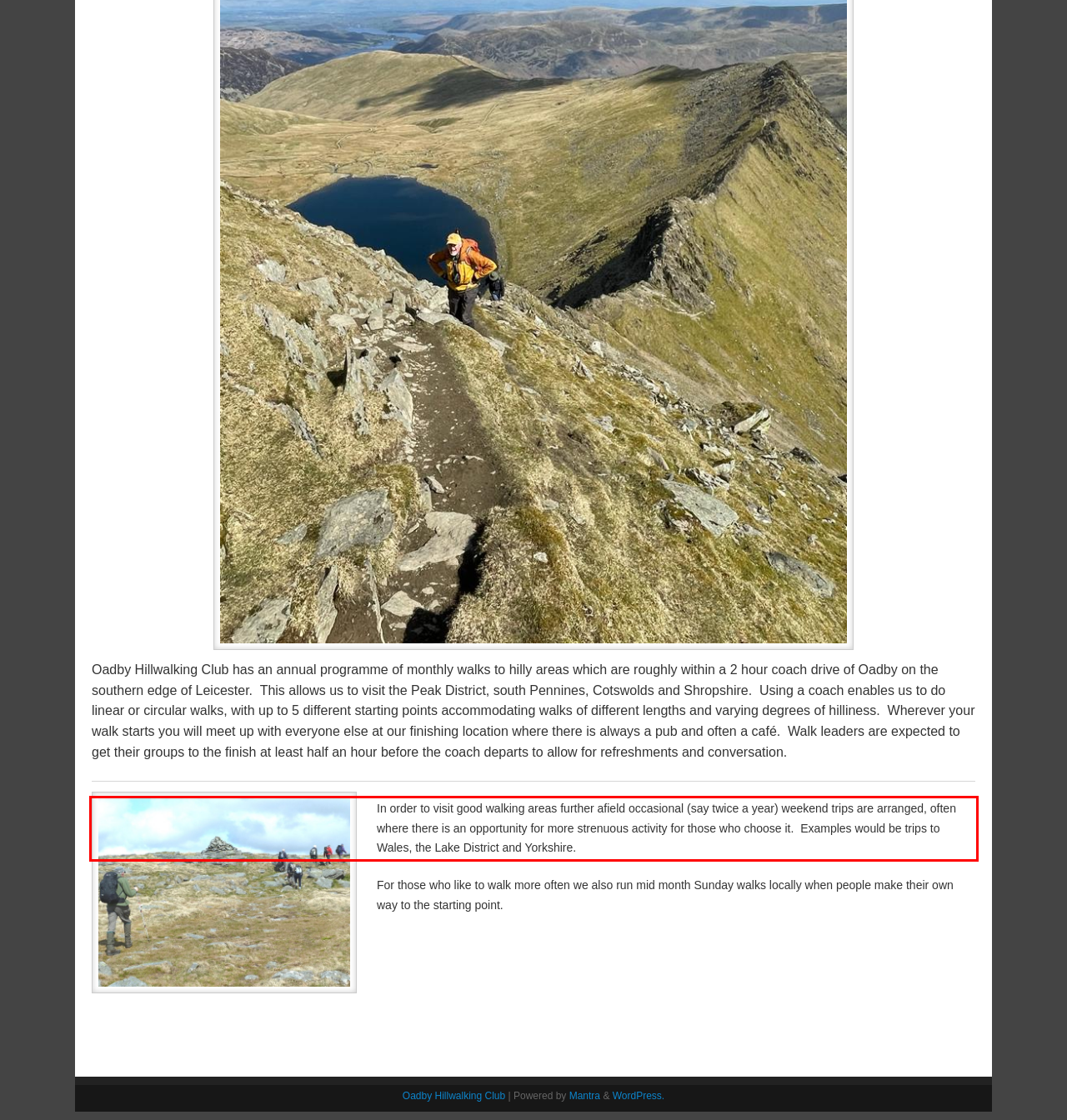Please analyze the screenshot of a webpage and extract the text content within the red bounding box using OCR.

In order to visit good walking areas further afield occasional (say twice a year) weekend trips are arranged, often where there is an opportunity for more strenuous activity for those who choose it. Examples would be trips to Wales, the Lake District and Yorkshire.